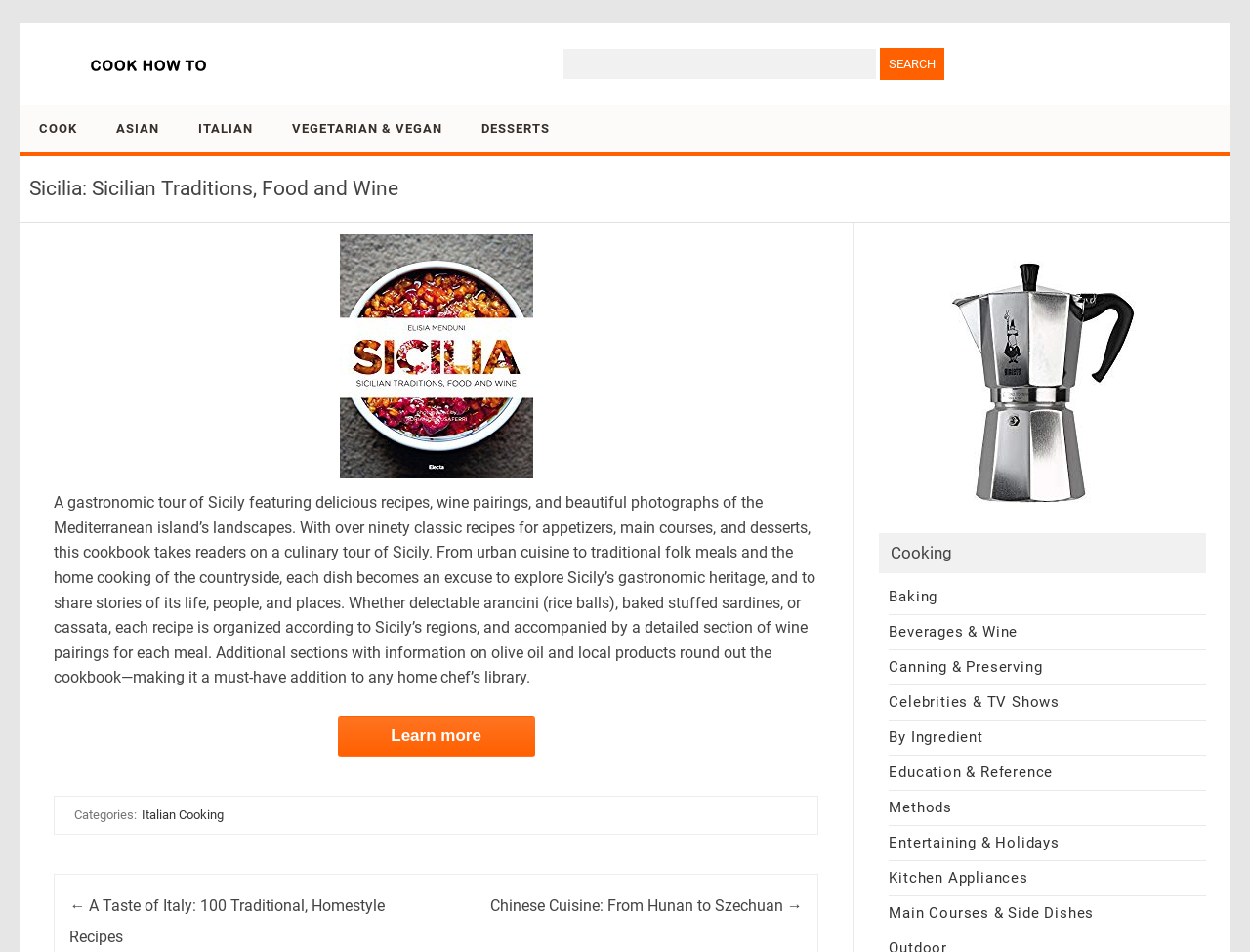Please extract the webpage's main title and generate its text content.

Sicilia: Sicilian Traditions, Food and Wine